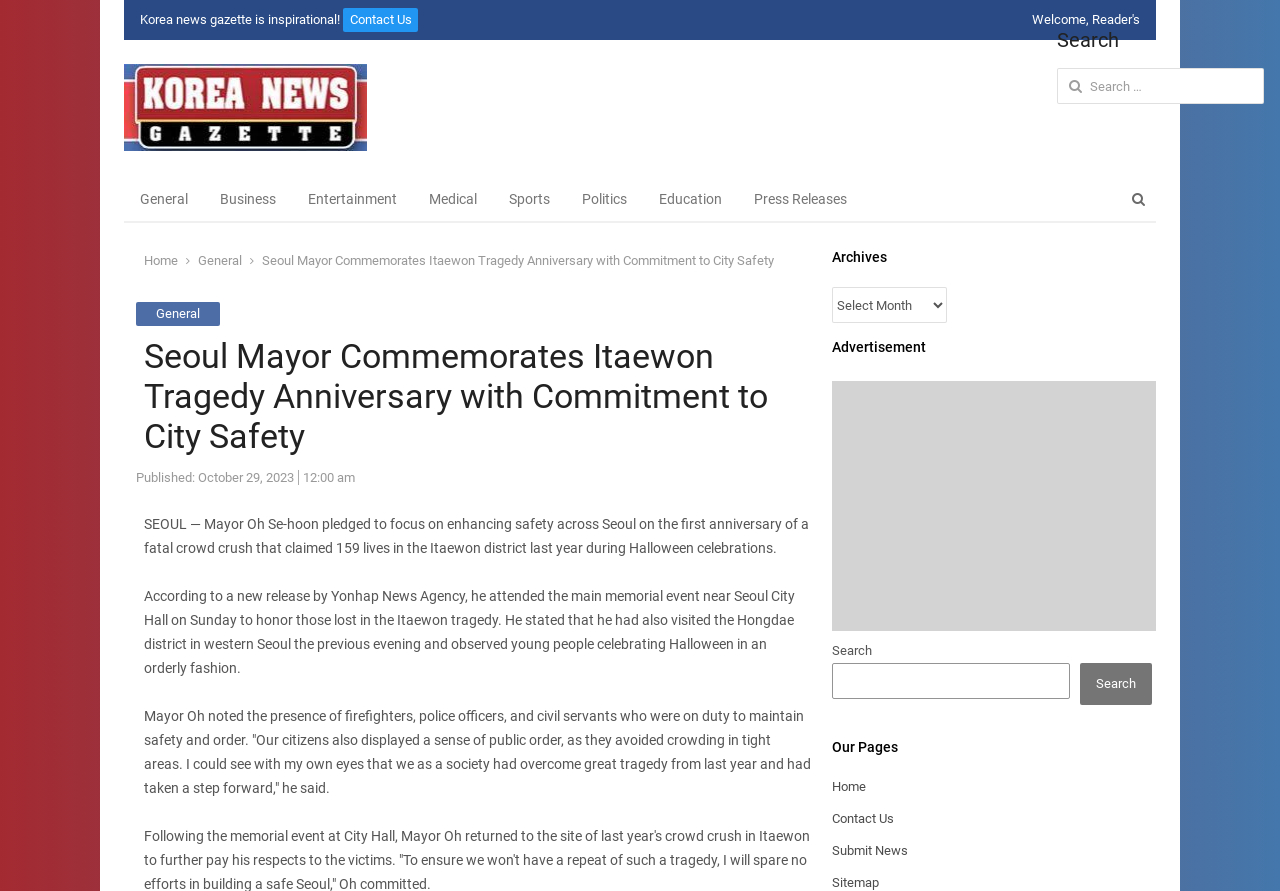Using the format (top-left x, top-left y, bottom-right x, bottom-right y), provide the bounding box coordinates for the described UI element. All values should be floating point numbers between 0 and 1: Press Releases

[0.577, 0.196, 0.674, 0.25]